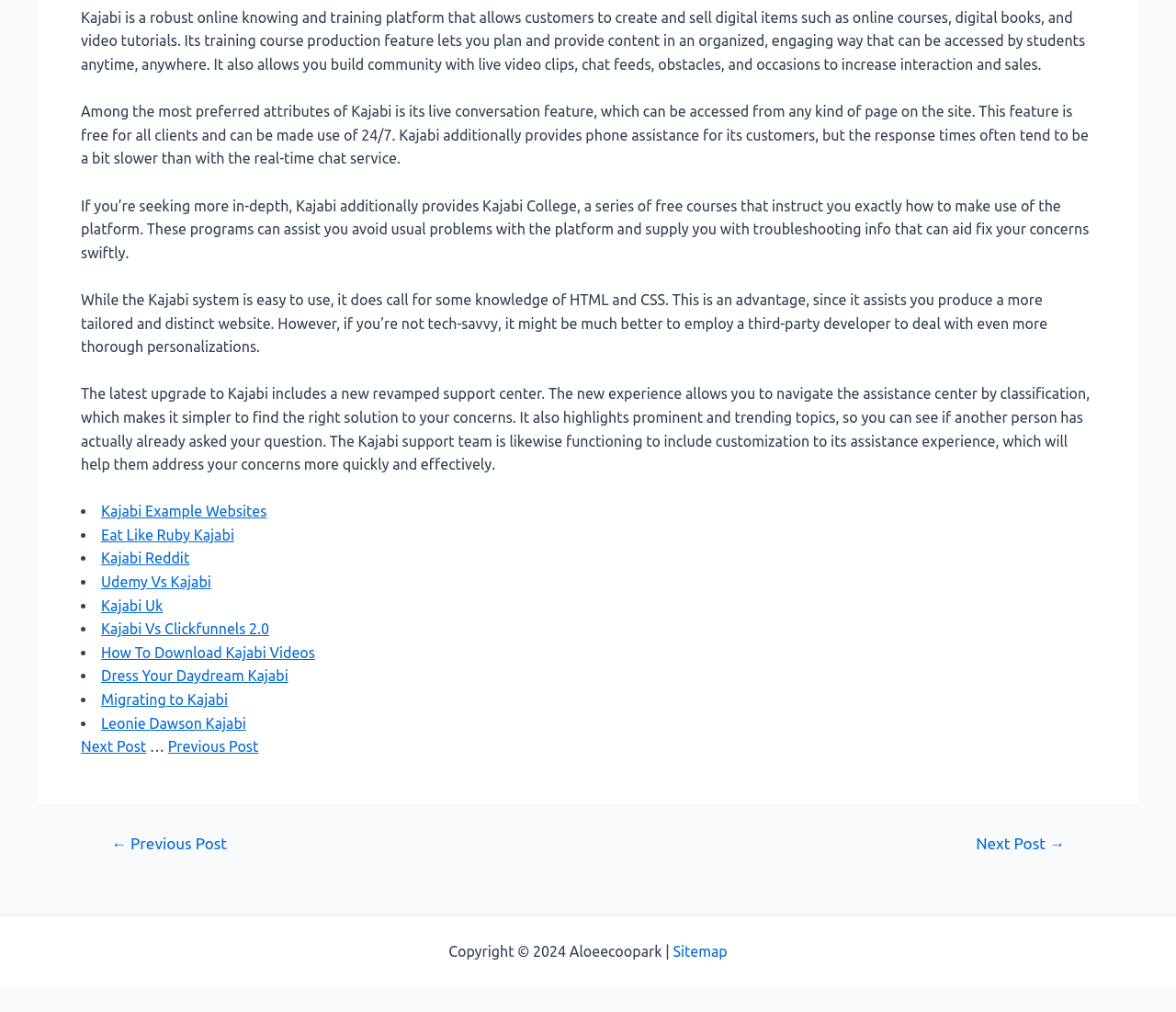What is the live chat feature of Kajabi?
Utilize the image to construct a detailed and well-explained answer.

According to the static text elements on the webpage, the live chat feature of Kajabi is free for all clients and can be accessed from any page on the site, providing 24/7 support.